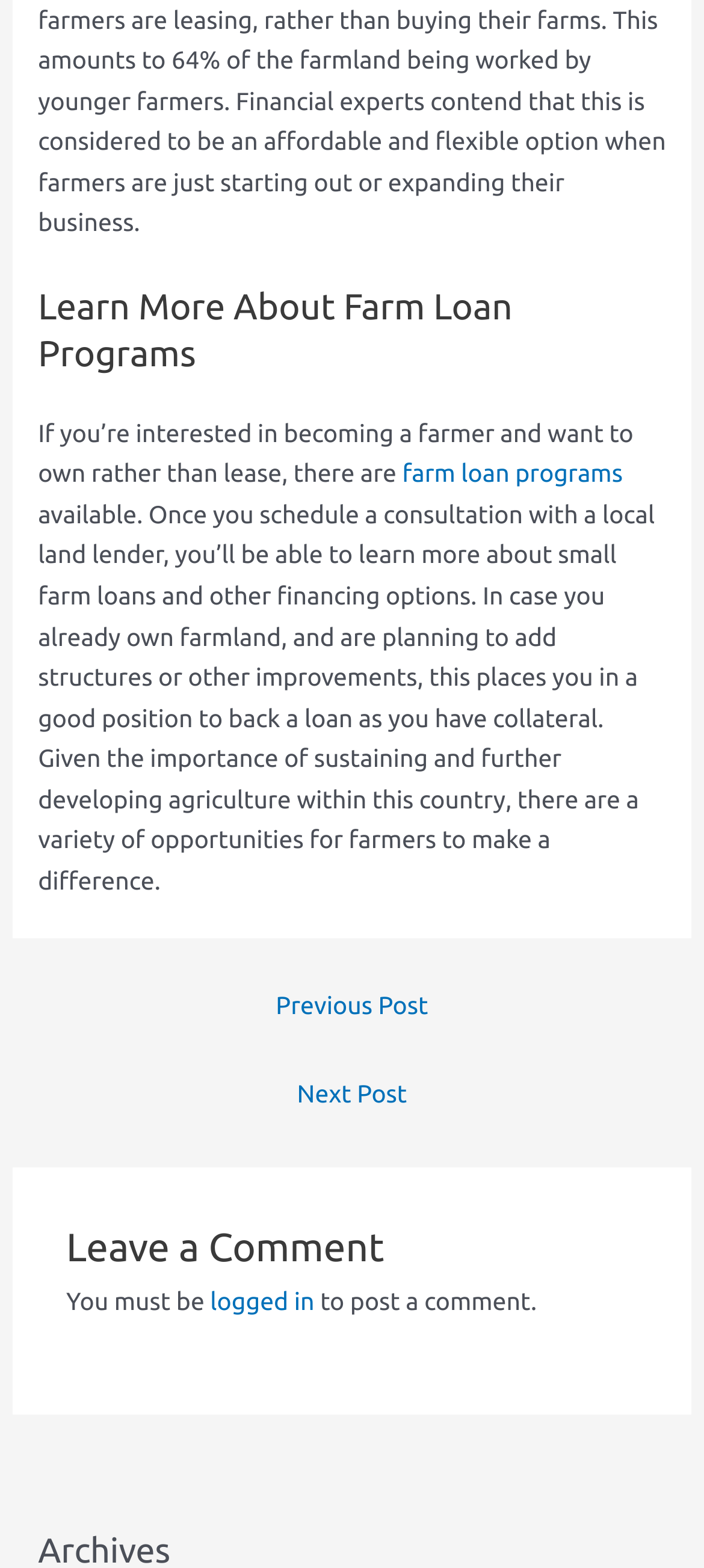What can be used as collateral for a loan?
Please provide a full and detailed response to the question.

The webpage states that if a farmer already owns farmland and is planning to add structures or other improvements, this can be used as collateral to back a loan, indicating that farmland can be used as collateral for a loan.